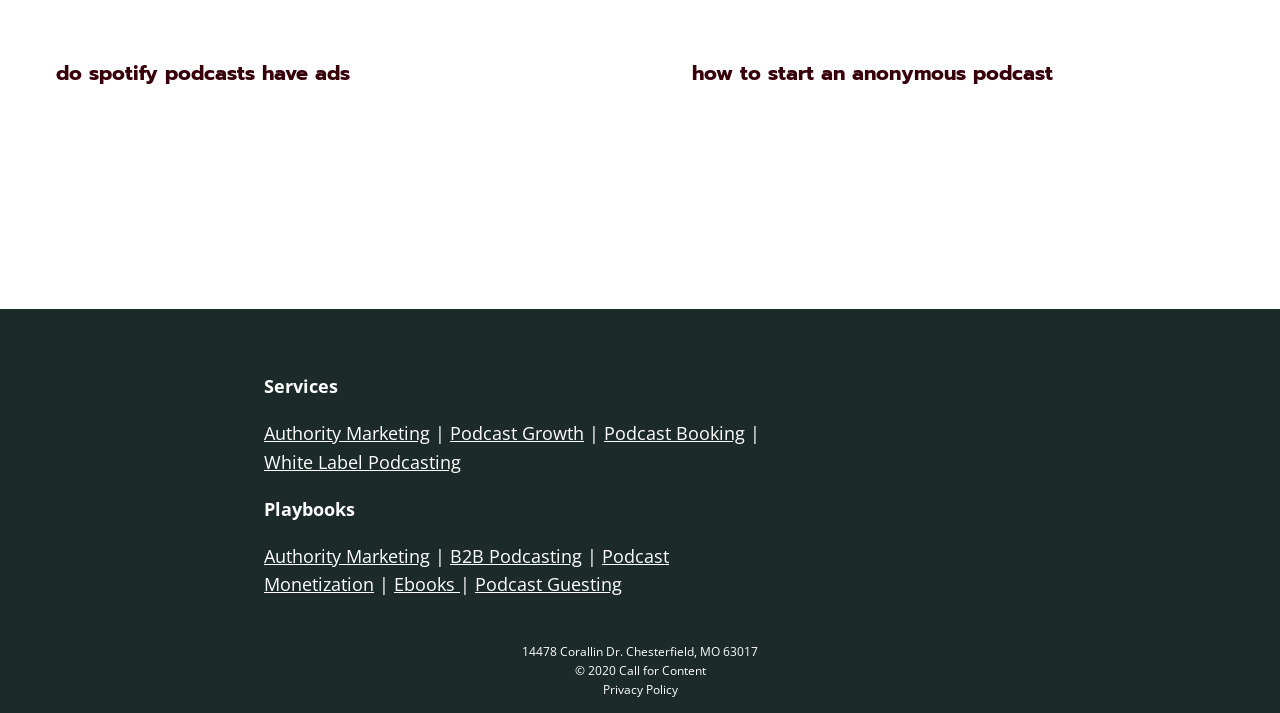Could you specify the bounding box coordinates for the clickable section to complete the following instruction: "click on 'how to start an anonymous podcast'"?

[0.541, 0.082, 0.823, 0.124]